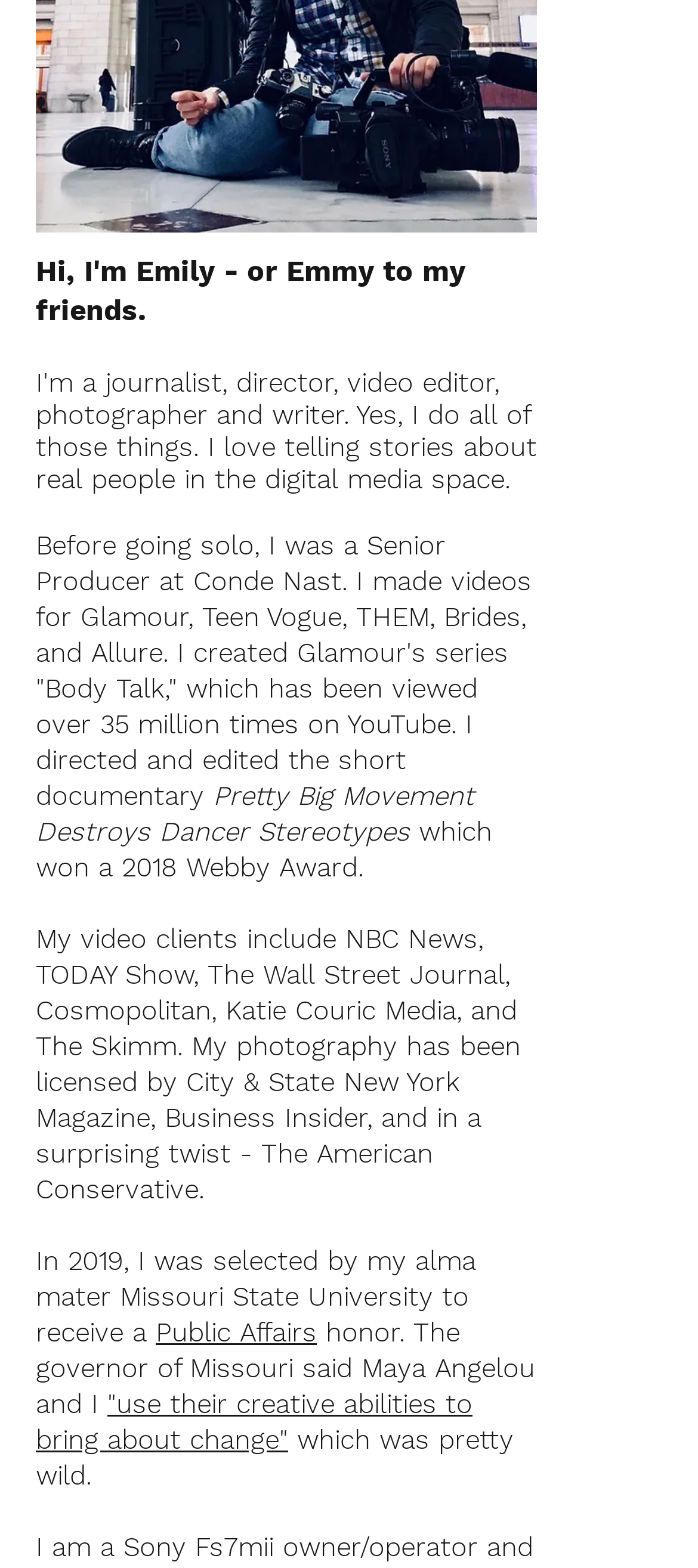What award did the 'Body Talk' series win?
Answer the question in as much detail as possible.

The answer can be found in the fourth StaticText element, which mentions 'which won a 2018 Webby Award.'